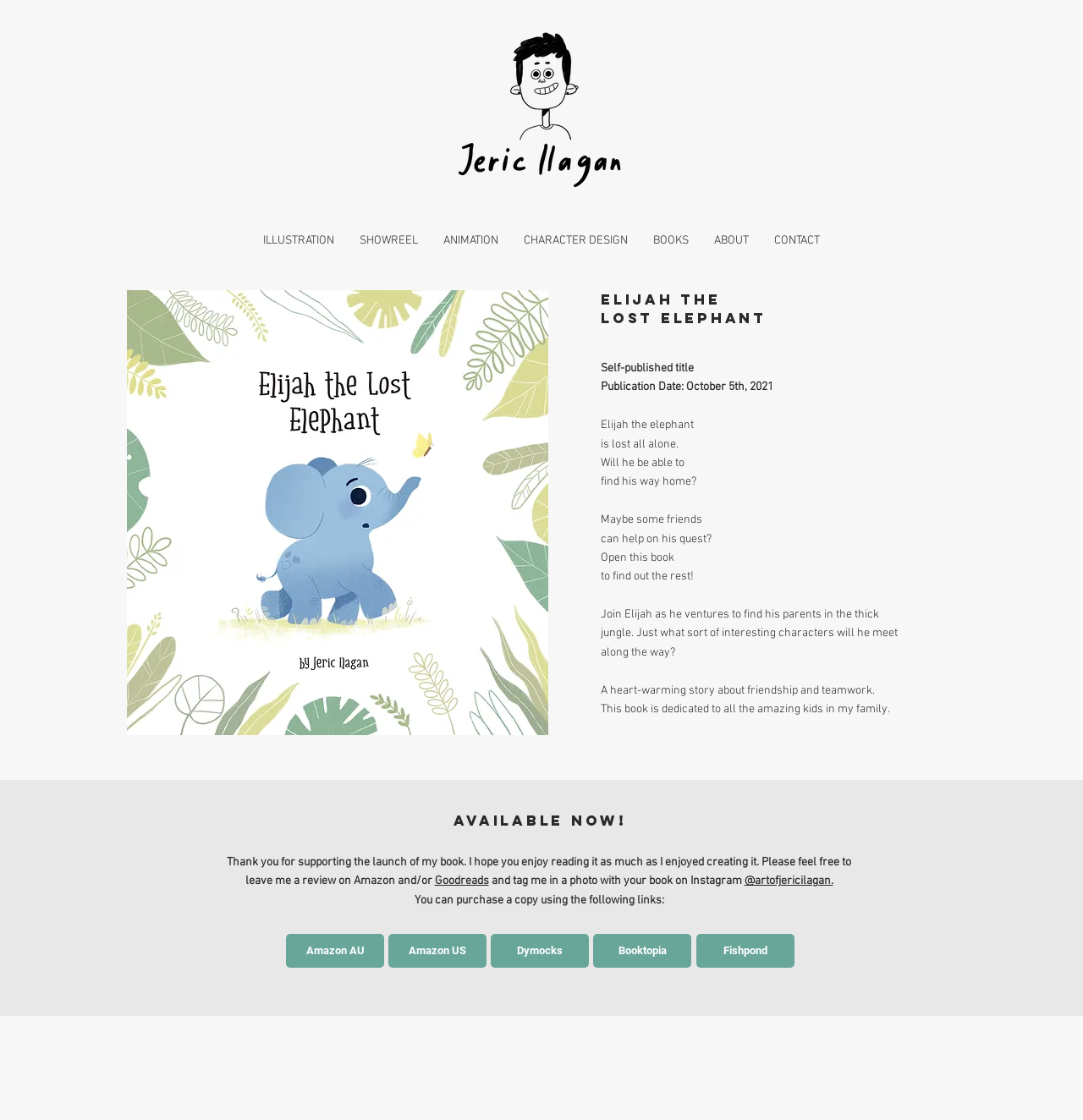How many links are there in the navigation menu?
Answer the question in a detailed and comprehensive manner.

The navigation menu contains links to 'ILLUSTRATION', 'SHOWREEL', 'ANIMATION', 'CHARACTER DESIGN', 'BOOKS', 'ABOUT', and 'CONTACT', which makes a total of 7 links.